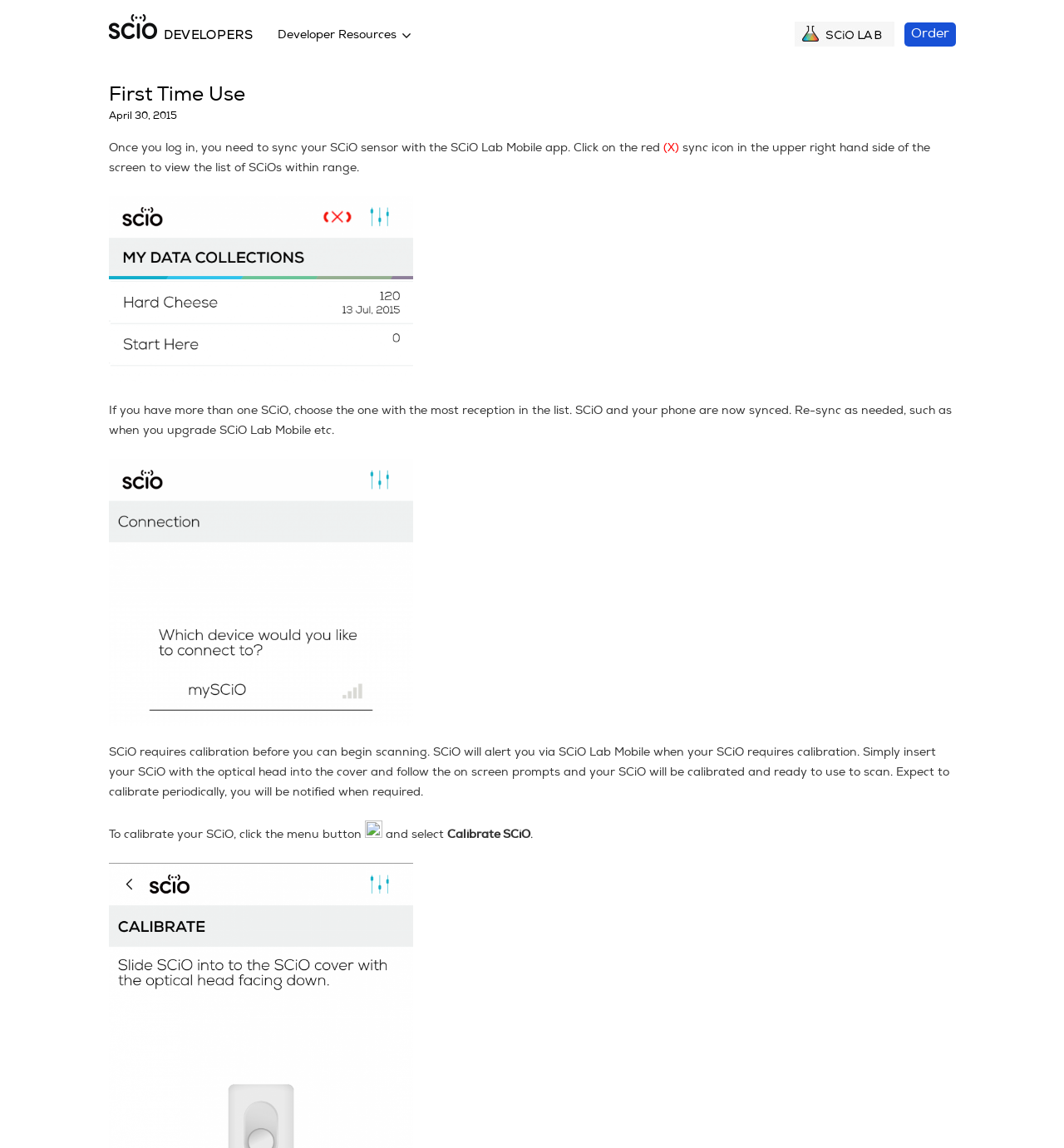What is the first step to use SCiO sensor?
Kindly offer a comprehensive and detailed response to the question.

According to the webpage, the first step to use SCiO sensor is to sync it with the SCiO Lab Mobile app. This is mentioned in the text 'Once you log in, you need to sync your SCiO sensor with the SCiO Lab Mobile app.'